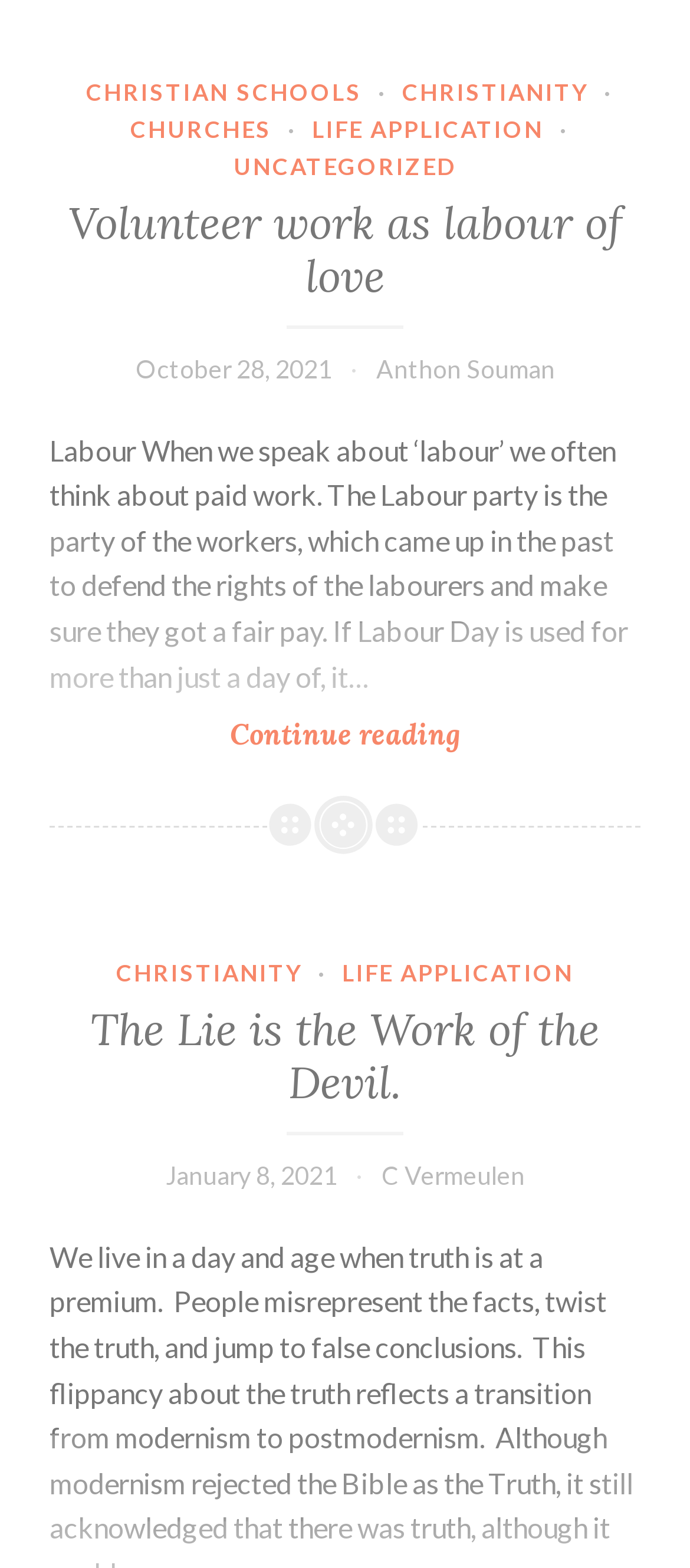Determine the bounding box coordinates of the region that needs to be clicked to achieve the task: "Click on CHRISTIAN SCHOOLS".

[0.125, 0.05, 0.525, 0.068]